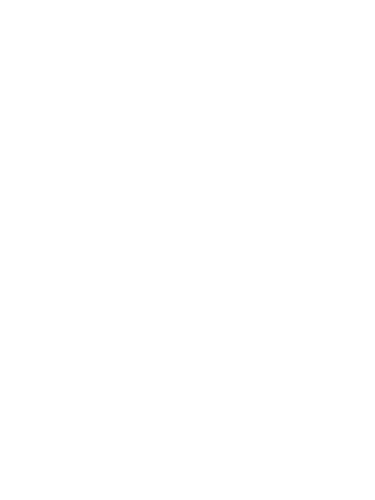What type of information is presented on the webpage?
Refer to the screenshot and respond with a concise word or phrase.

Artistic and historical highlights